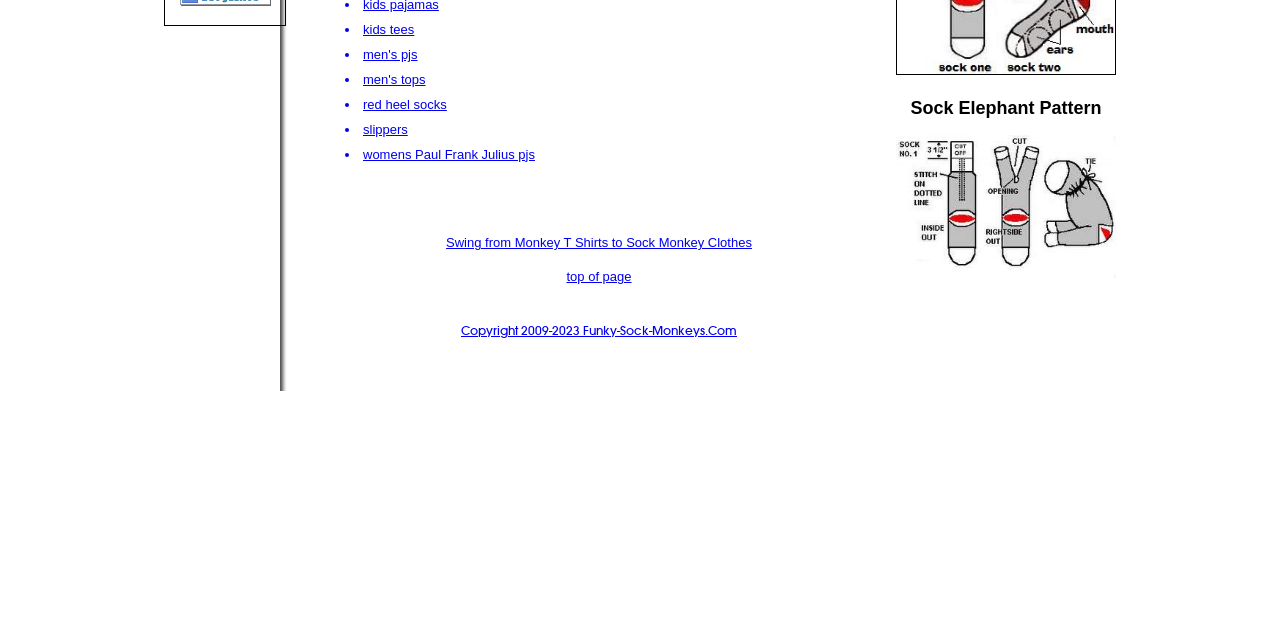Determine the bounding box for the described UI element: "slippers".

[0.266, 0.19, 0.67, 0.217]